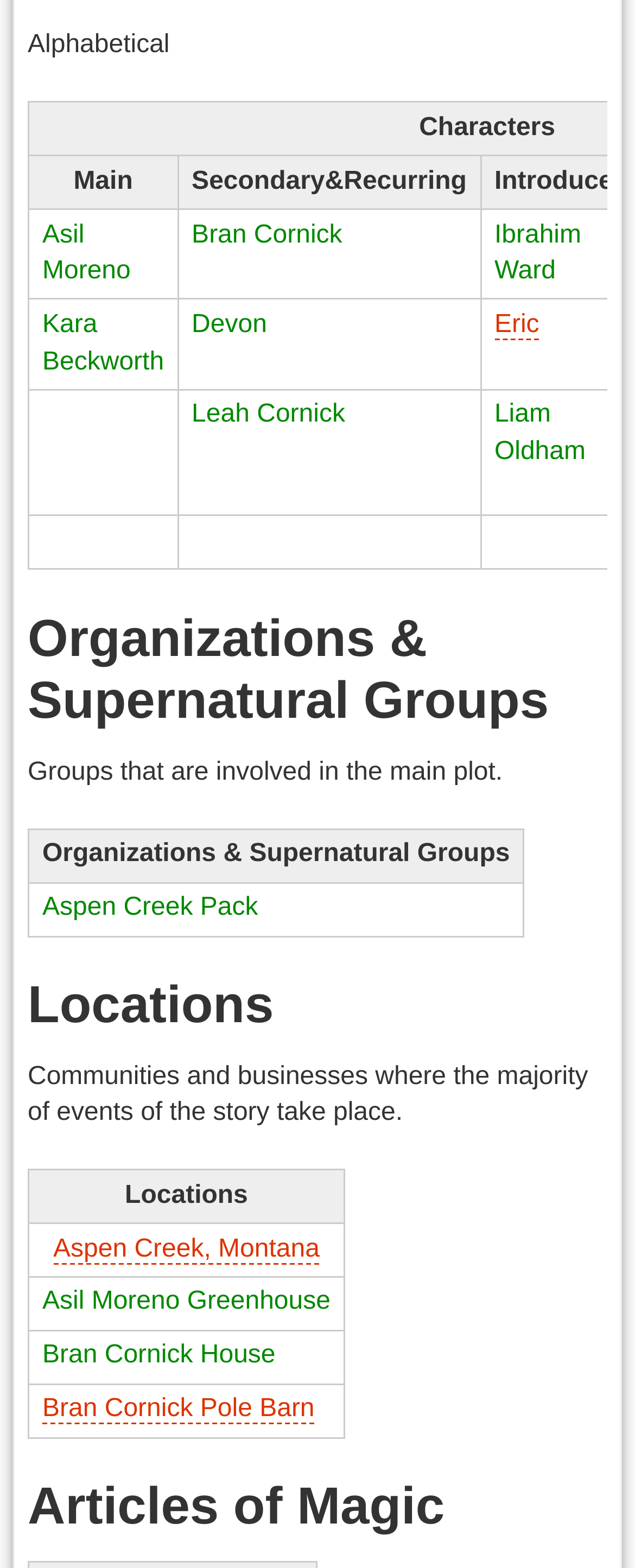Please find the bounding box for the UI element described by: "Ibrahim Ward".

[0.779, 0.141, 0.915, 0.182]